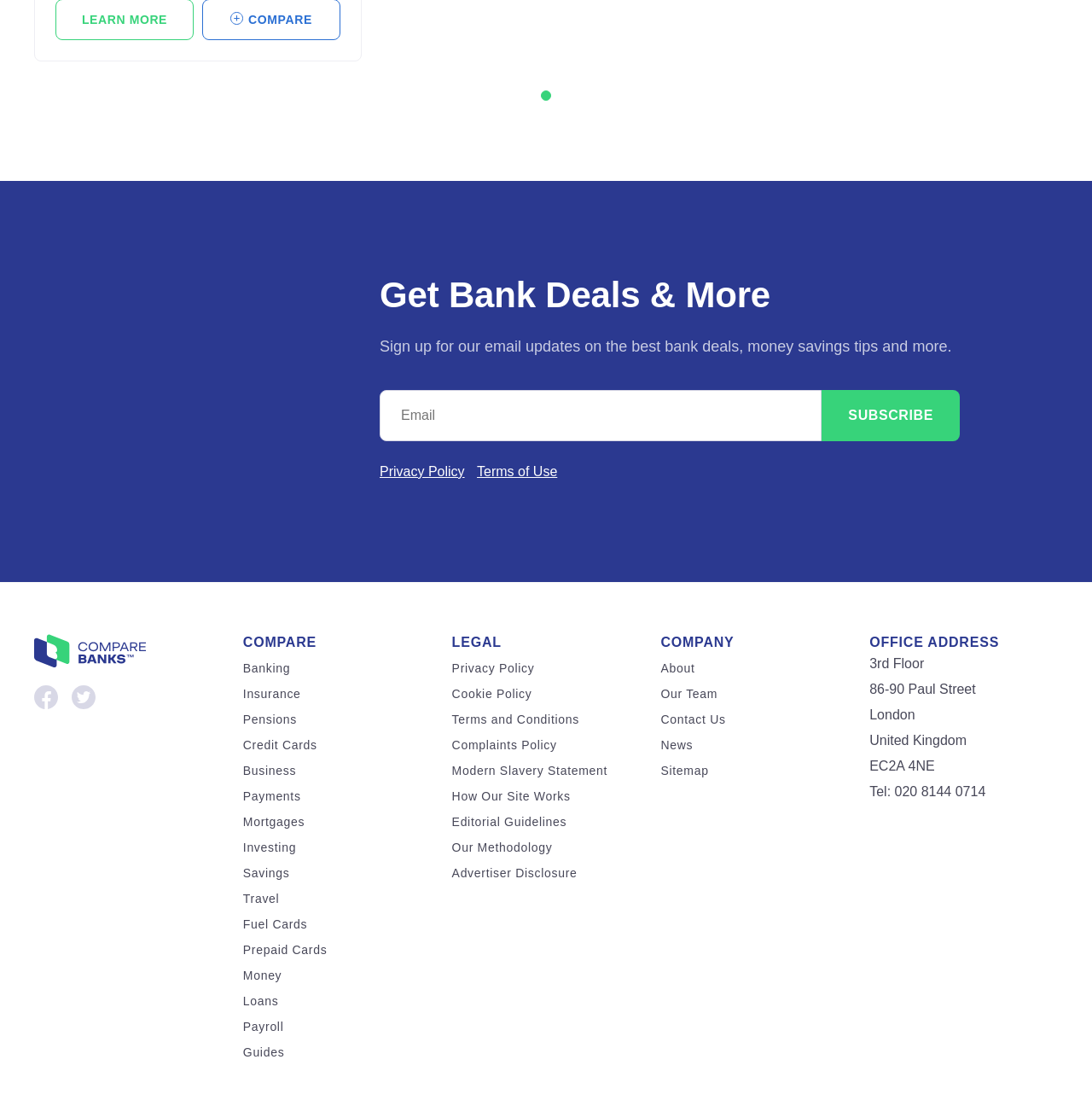Please identify the bounding box coordinates of the area that needs to be clicked to fulfill the following instruction: "Click on Fashion."

None